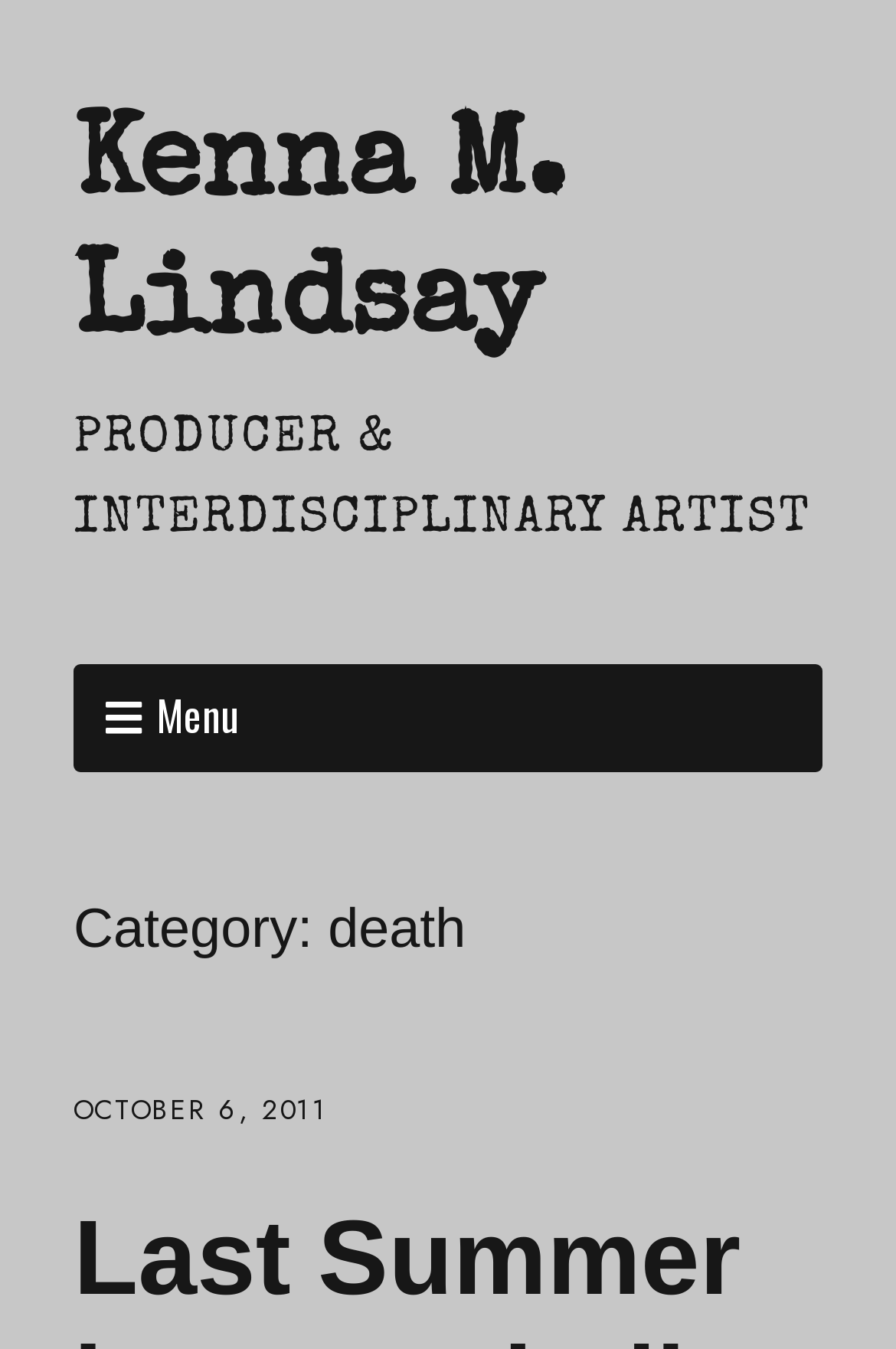Please provide a one-word or short phrase answer to the question:
What is the name of the menu button?

Menu